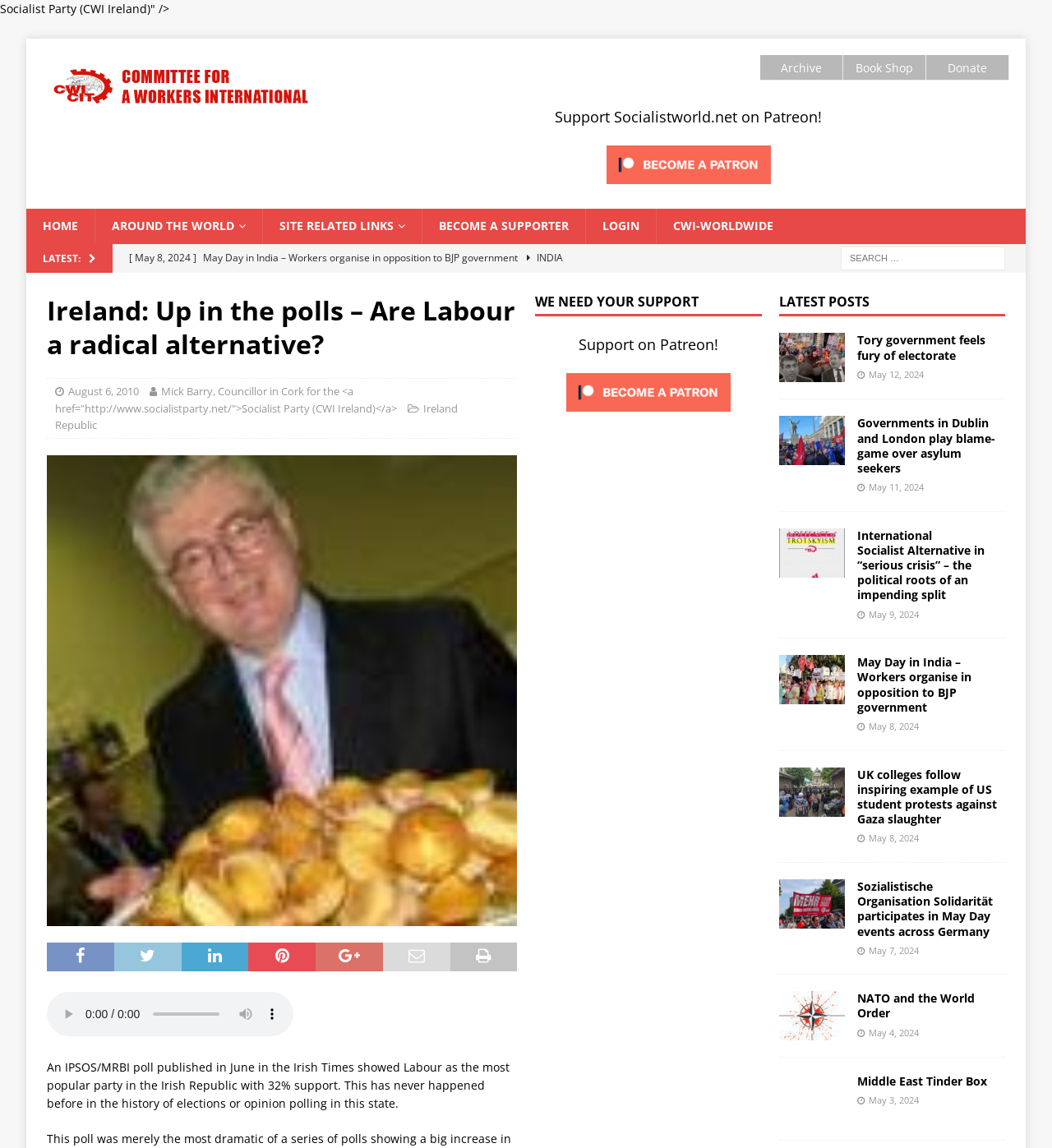Please look at the image and answer the question with a detailed explanation: What is the purpose of the 'Support on Patreon!' button?

The 'Support on Patreon!' button is likely used to allow users to support the website financially through Patreon, a platform that enables creators to earn money from their content. Therefore, the purpose of the button is to support the website.